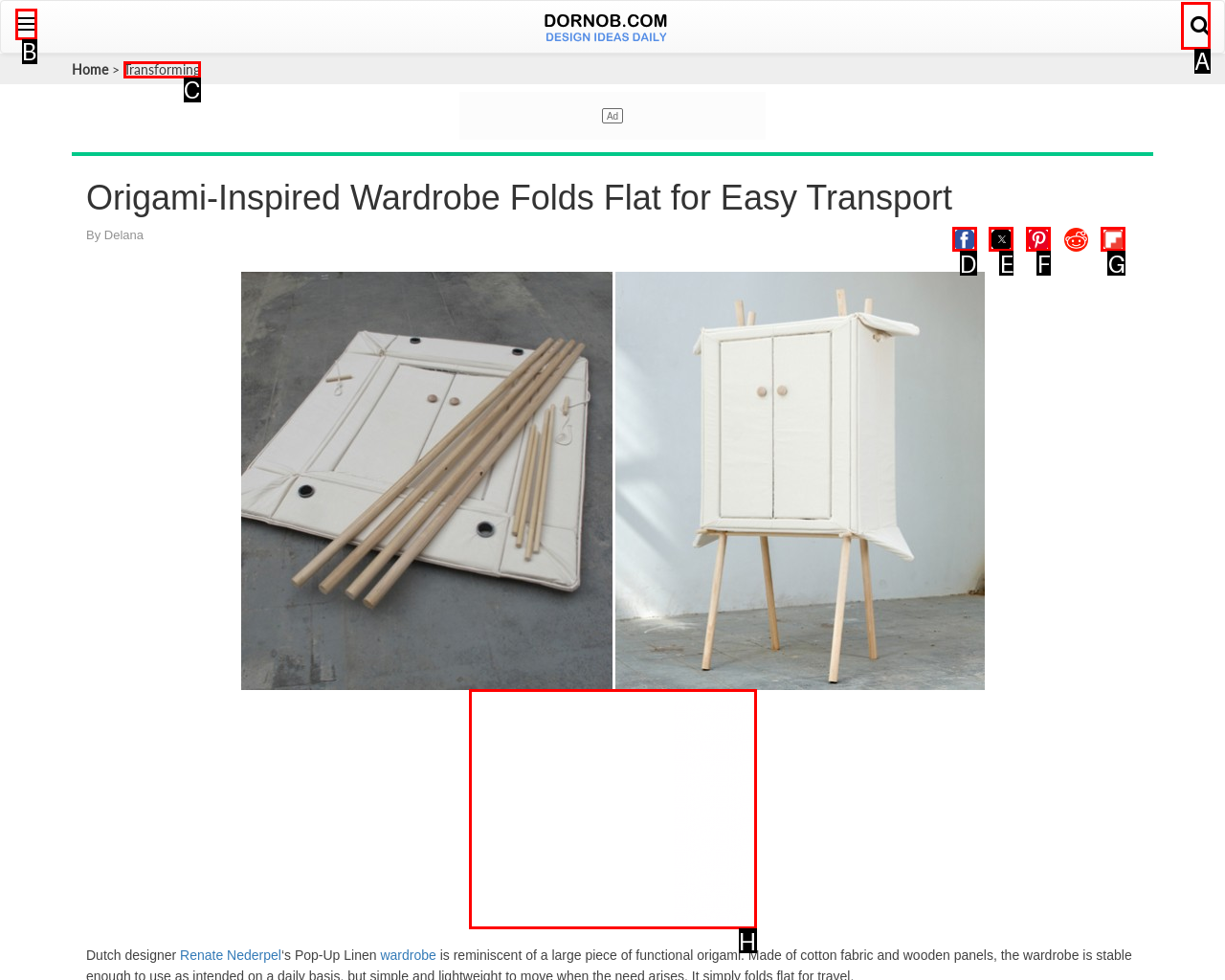Based on the description aria-label="Share by pinterest", identify the most suitable HTML element from the options. Provide your answer as the corresponding letter.

F